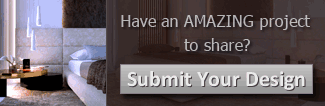Provide a comprehensive description of the image.

The image features a prominent call-to-action encouraging users to "Submit Your Design." This visually appealing prompt is set against a backdrop of a contemporary interior design, suggesting a stylish, modern aesthetic. The text is framed by a soft gradient, enhancing its visibility and inviting creativity from visitors. The design aims to engage interior designers and enthusiasts alike, urging them to showcase their outstanding projects. This interactive element serves as a gateway for visitors to contribute their work, fostering a community of design sharing and inspiration.